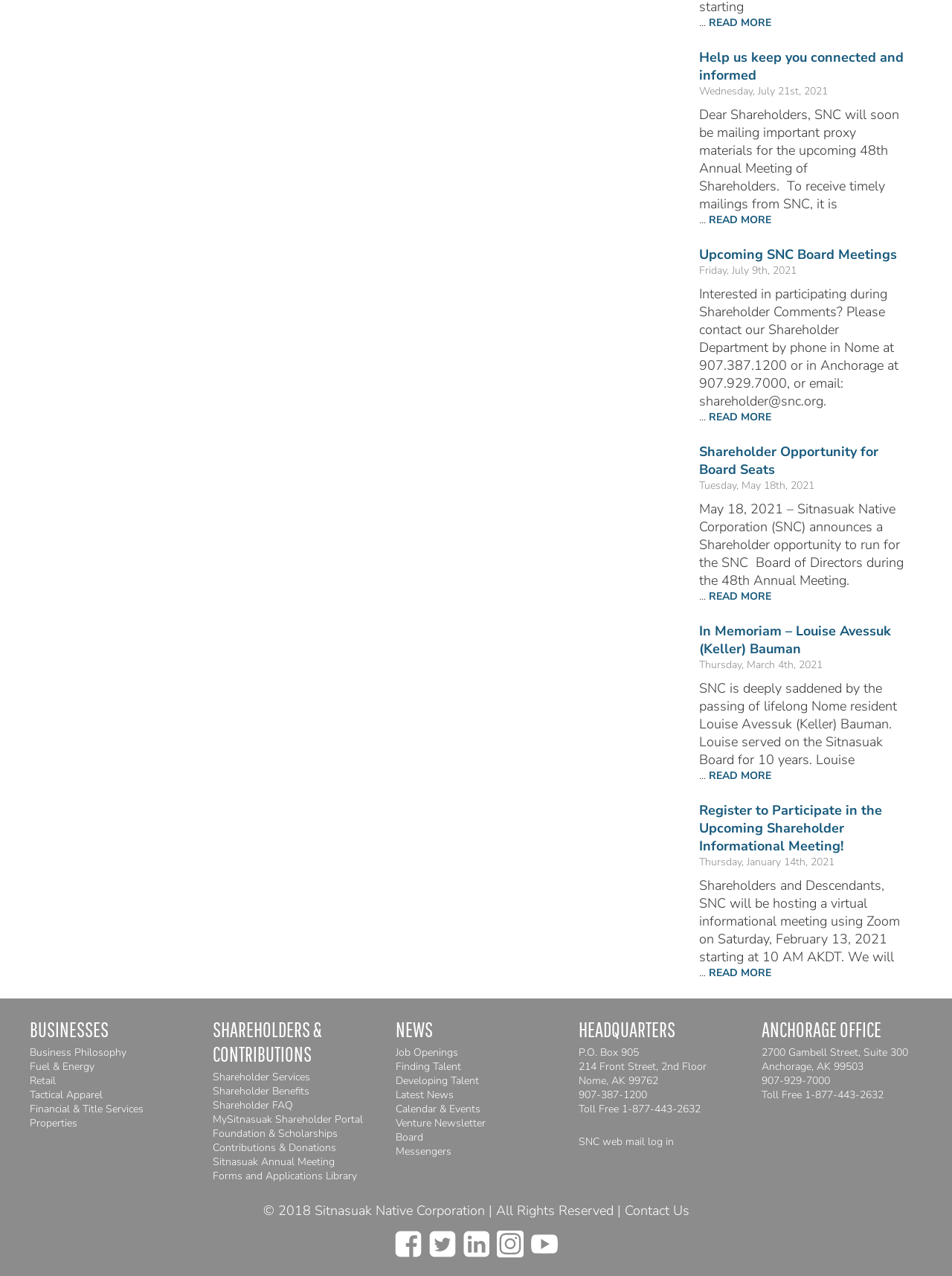Find the UI element described as: "Shareholder FAQ" and predict its bounding box coordinates. Ensure the coordinates are four float numbers between 0 and 1, [left, top, right, bottom].

[0.223, 0.861, 0.308, 0.872]